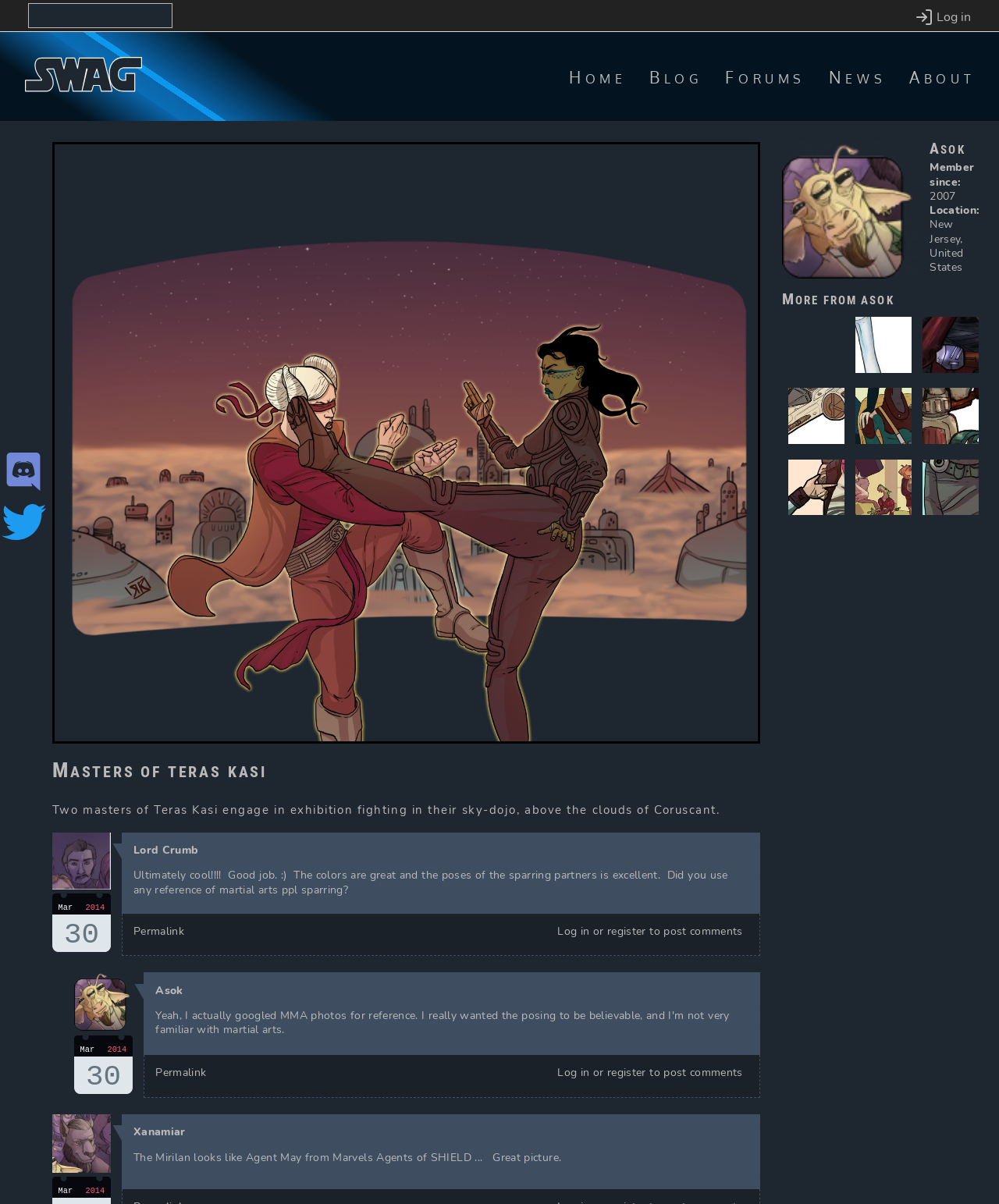What is the name of the user account menu?
Using the visual information, reply with a single word or short phrase.

User account menu